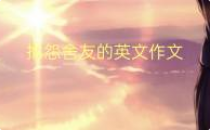Summarize the image with a detailed caption.

This image features a serene sunset, casting a warm, golden light over a tranquil landscape, signifying a moment of reflection and beauty. The text displayed prominently in the center reads "抱怨舍友的英文作文," which translates to "An English Essay About Complaining About Roommates." This suggests that the accompanying content might be an educational piece aimed at students, possibly providing examples or guidance related to writing essays on personal experiences and challenges related to living with roommates. The overall composition evokes a sense of calm and introspection, effectively setting the tone for the topic at hand.